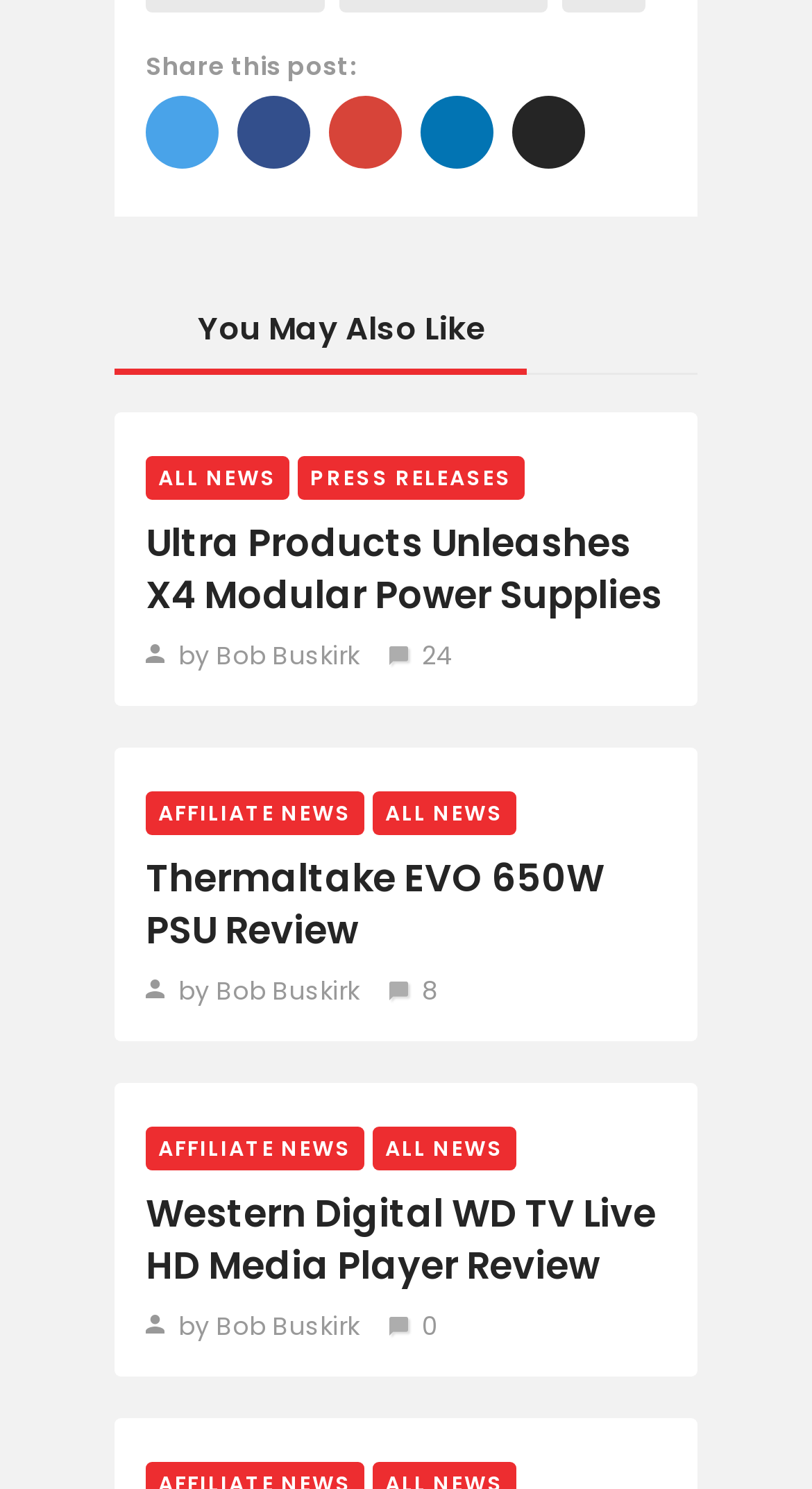Please identify the bounding box coordinates of the element I should click to complete this instruction: 'View Ultra Products Unleashes X4 Modular Power Supplies'. The coordinates should be given as four float numbers between 0 and 1, like this: [left, top, right, bottom].

[0.179, 0.348, 0.821, 0.417]